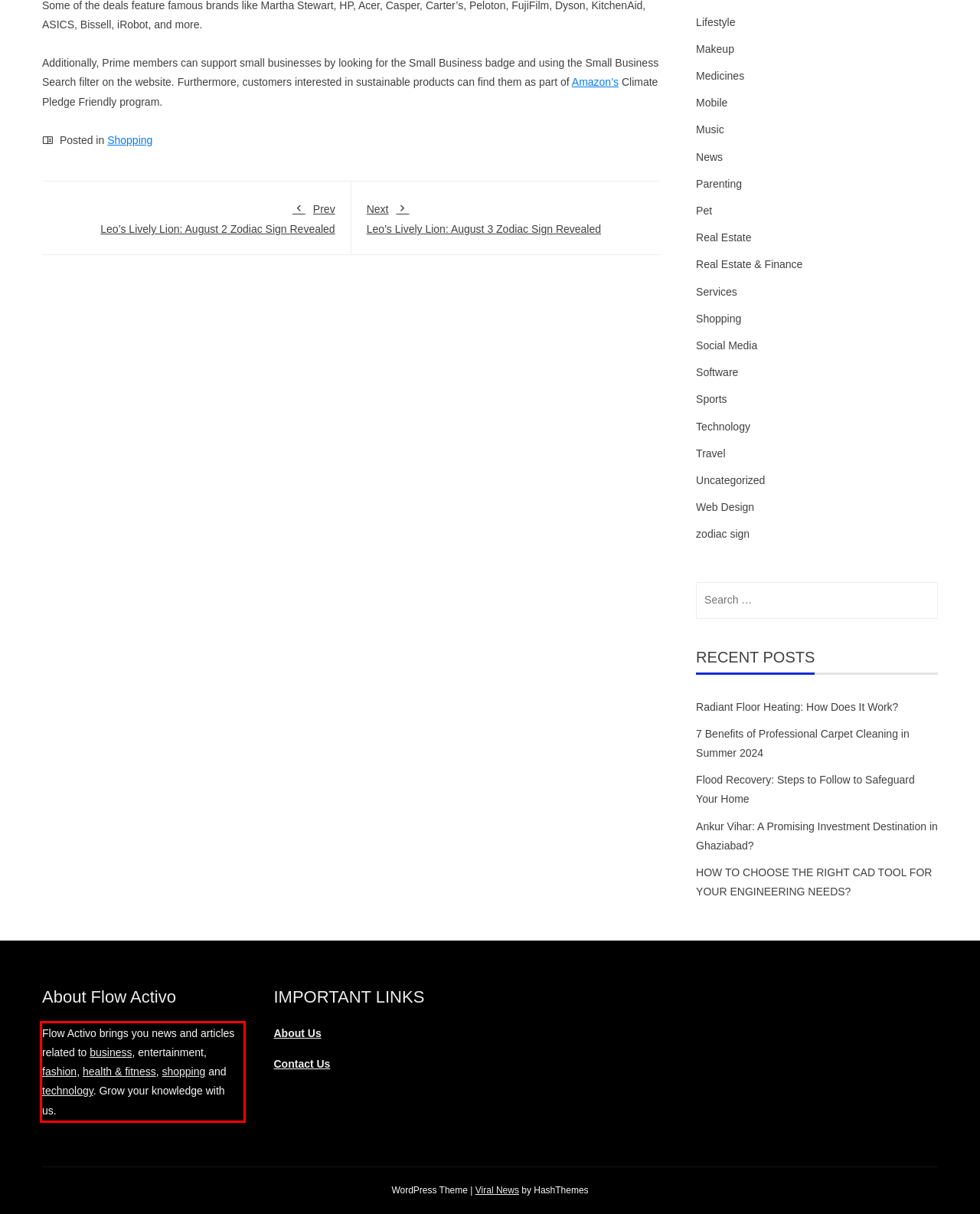Review the webpage screenshot provided, and perform OCR to extract the text from the red bounding box.

Flow Activo brings you news and articles related to business, entertainment, fashion, health & fitness, shopping and technology. Grow your knowledge with us.